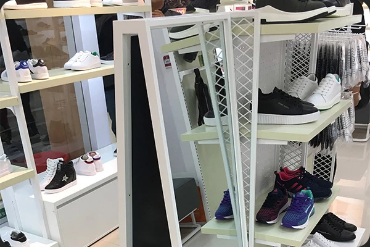What is the purpose of the merchandising strategy?
Refer to the image and provide a detailed answer to the question.

The caption explains that the effective merchandising strategy emphasizes not only the shoes but also the overall aesthetic of the store, enhancing the shopping experience and encouraging customer engagement.